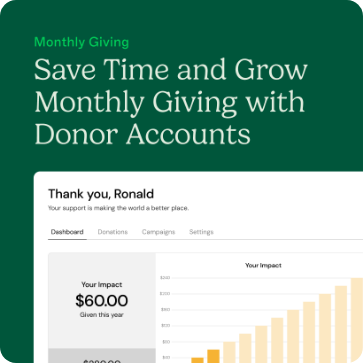Provide a brief response using a word or short phrase to this question:
What is the tone of the message to Ronald?

Grateful